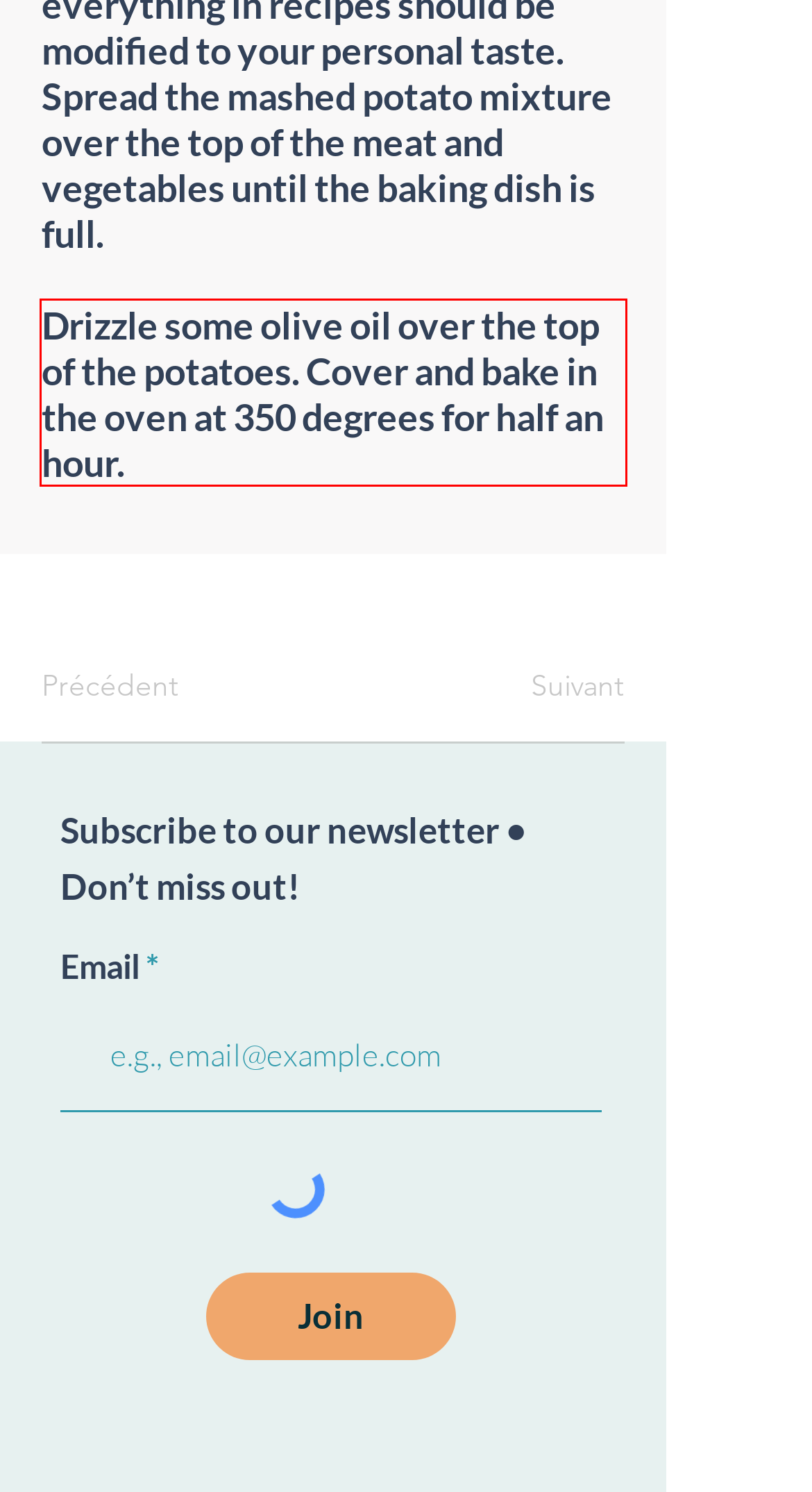Please recognize and transcribe the text located inside the red bounding box in the webpage image.

Drizzle some olive oil over the top of the potatoes. Cover and bake in the oven at 350 degrees for half an hour.